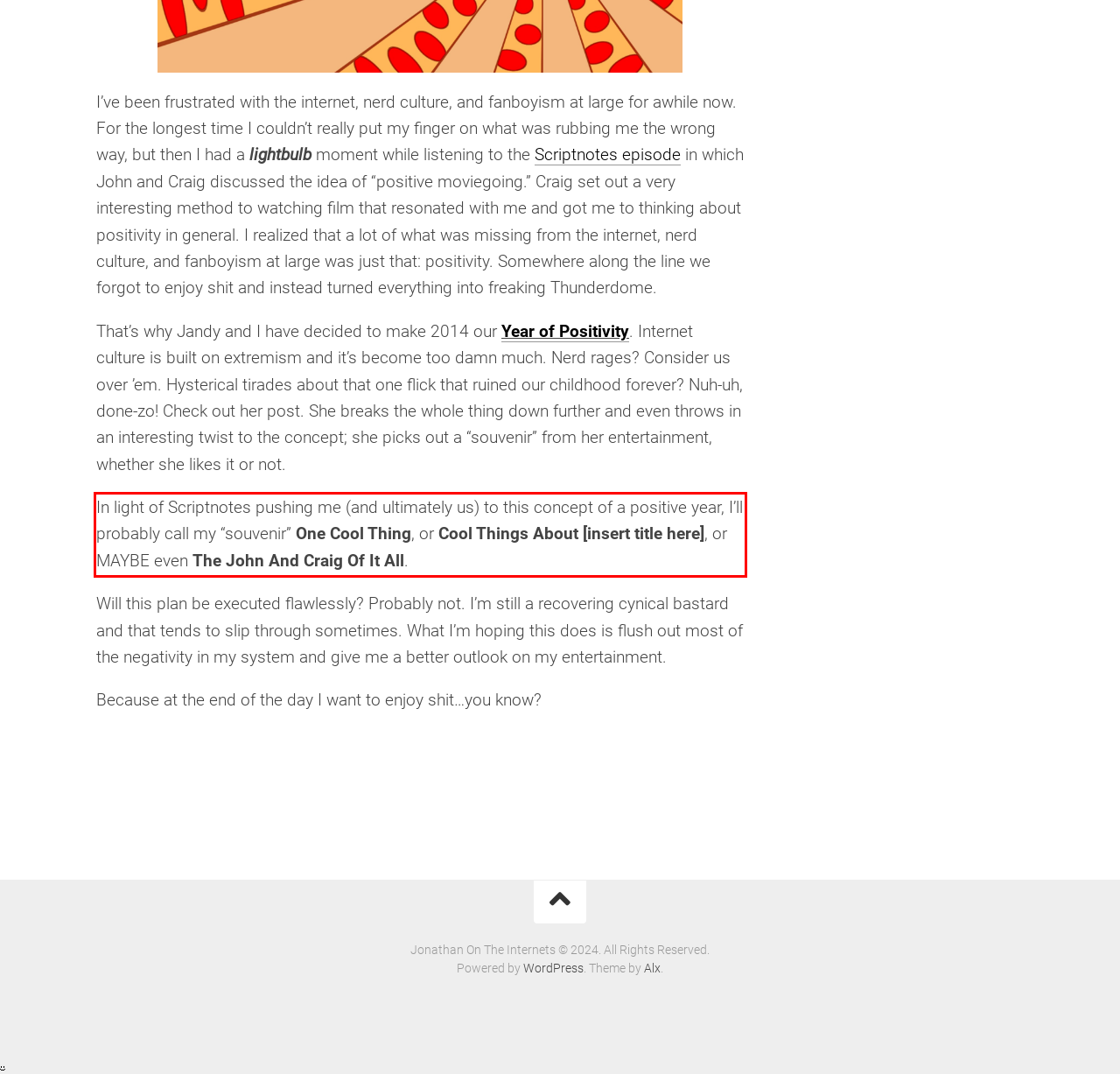Given a webpage screenshot, identify the text inside the red bounding box using OCR and extract it.

In light of Scriptnotes pushing me (and ultimately us) to this concept of a positive year, I’ll probably call my “souvenir” One Cool Thing, or Cool Things About [insert title here], or MAYBE even The John And Craig Of It All.